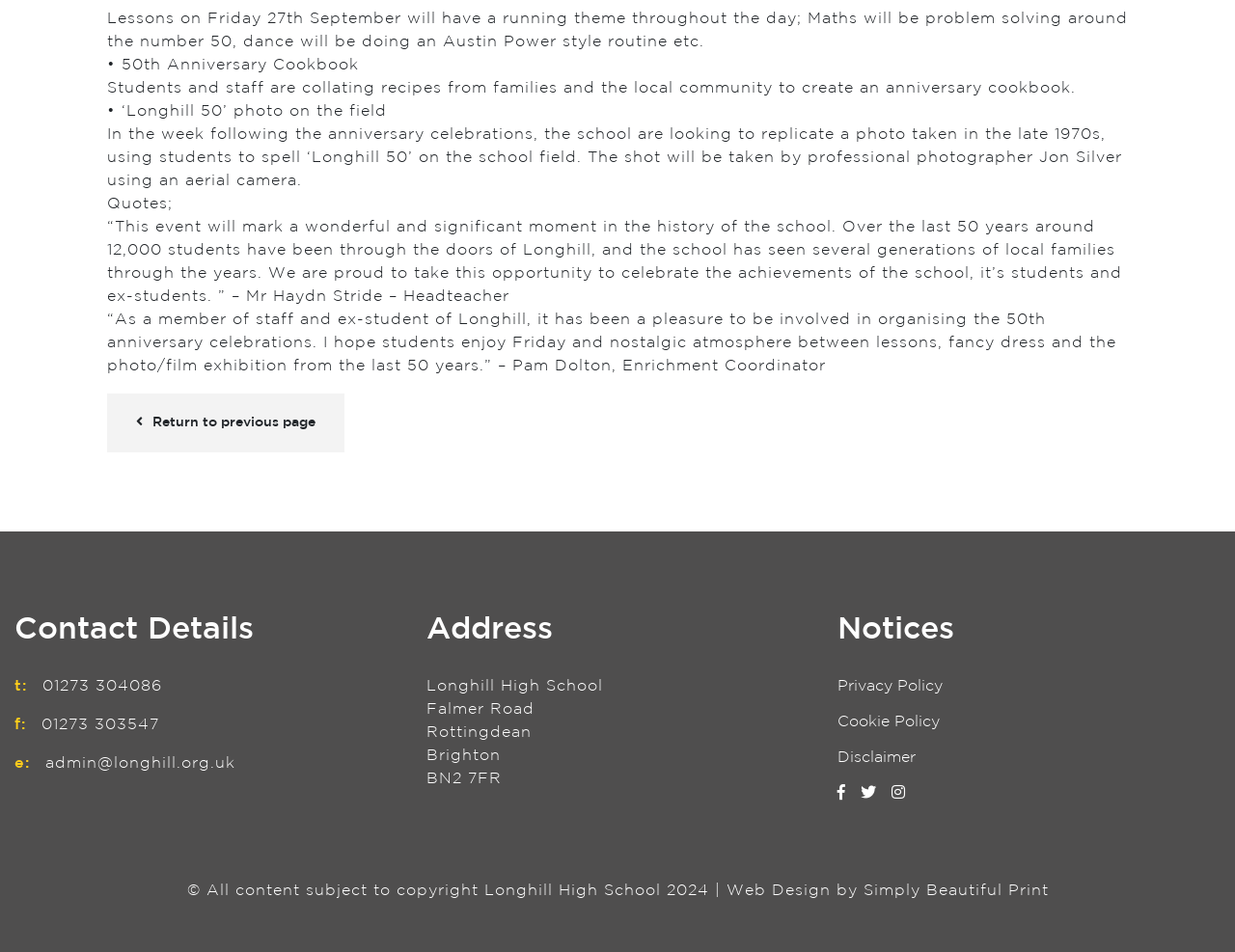Based on the provided description, "admin@longhill.org.uk", find the bounding box of the corresponding UI element in the screenshot.

[0.037, 0.795, 0.191, 0.81]